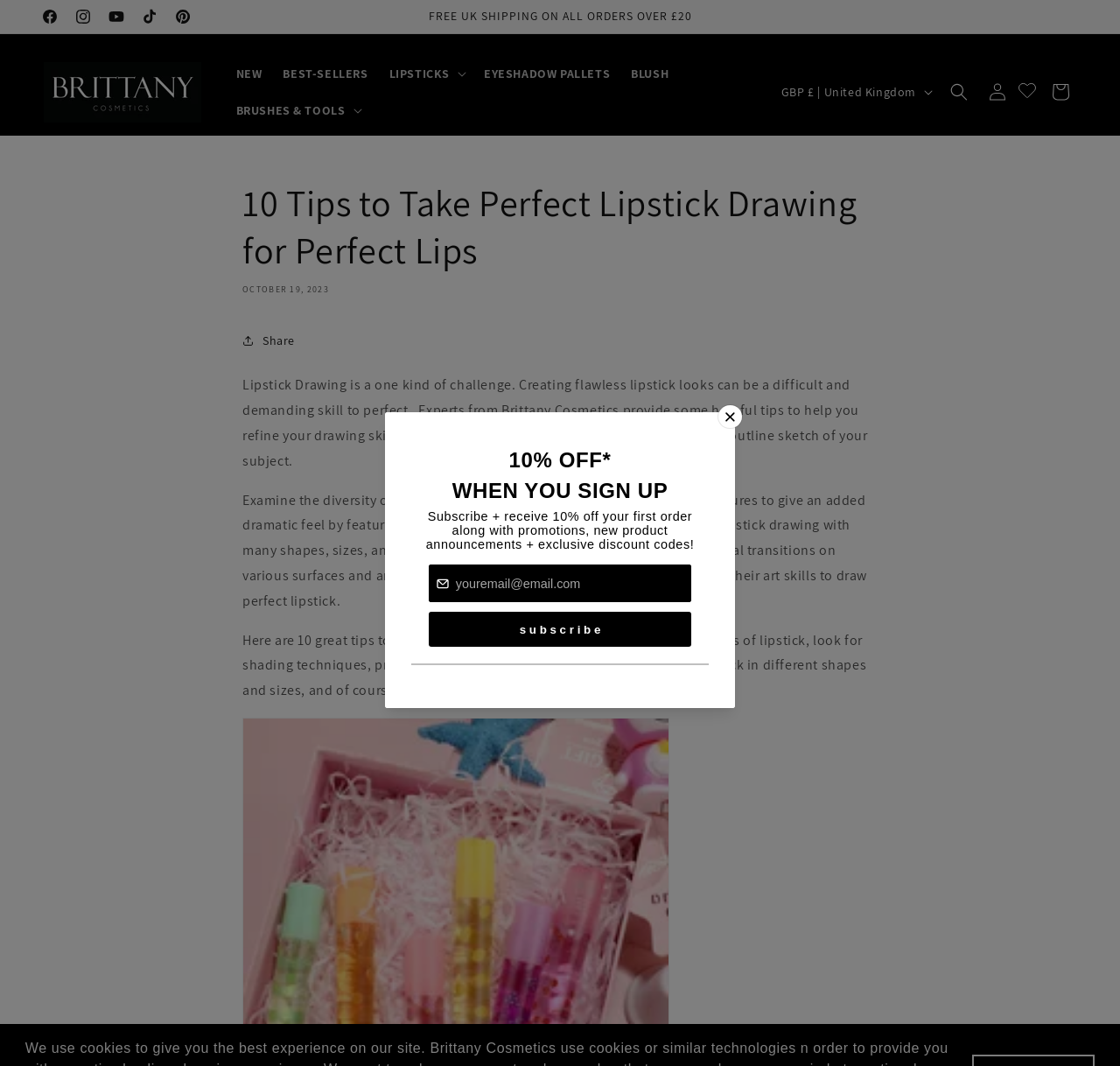Find the bounding box coordinates of the clickable region needed to perform the following instruction: "Click Facebook link". The coordinates should be provided as four float numbers between 0 and 1, i.e., [left, top, right, bottom].

[0.03, 0.0, 0.059, 0.031]